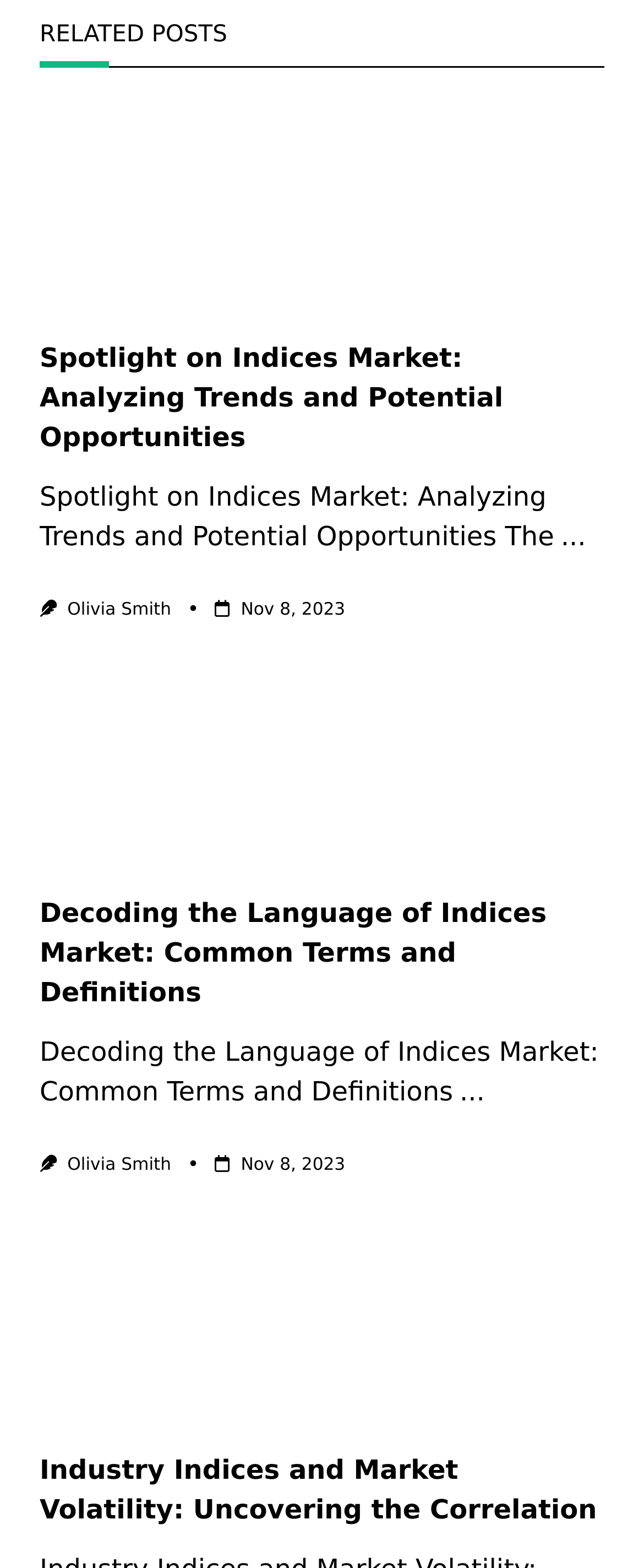Refer to the element description Membership and identify the corresponding bounding box in the screenshot. Format the coordinates as (top-left x, top-left y, bottom-right x, bottom-right y) with values in the range of 0 to 1.

None